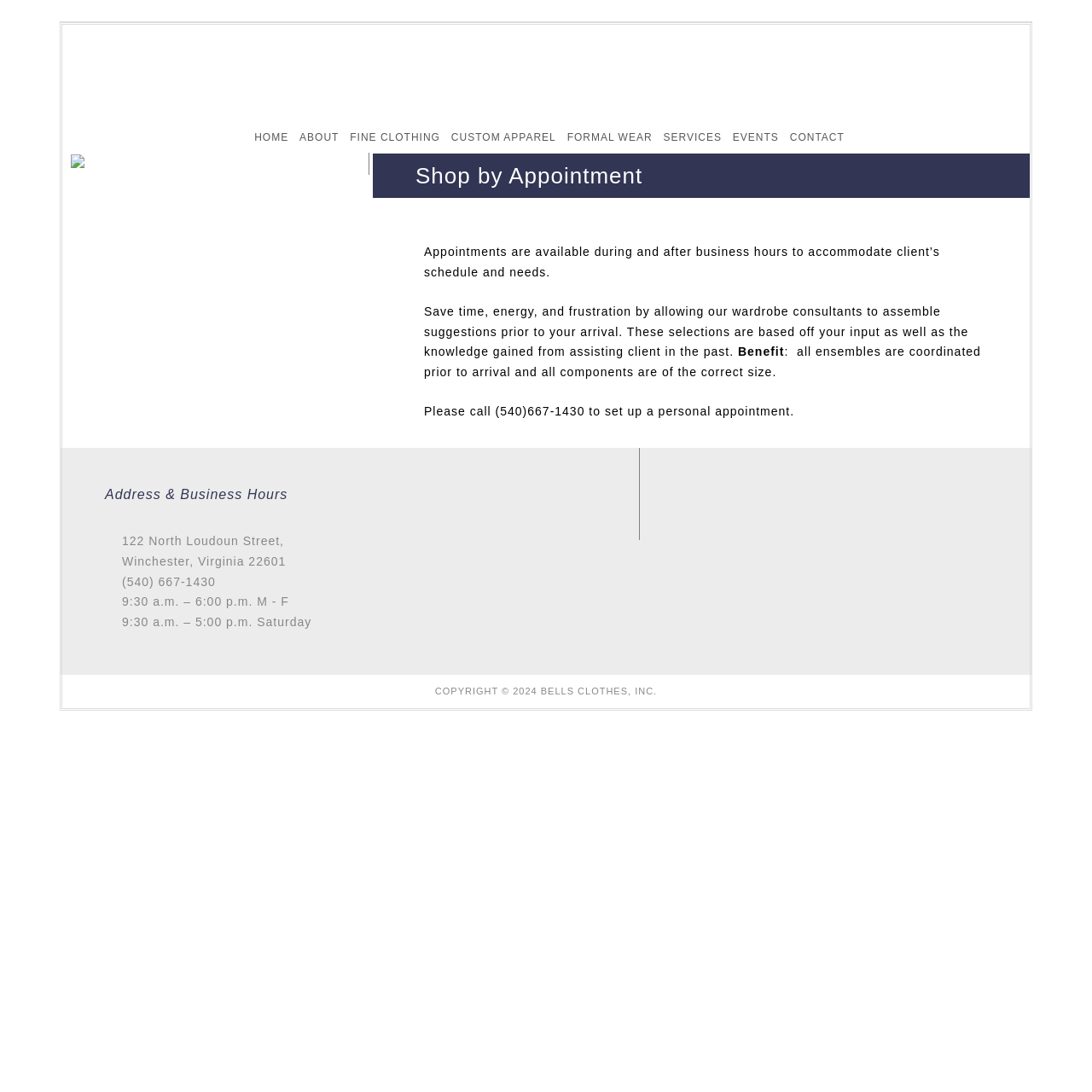What is the phone number to set up a personal appointment?
Please give a detailed and thorough answer to the question, covering all relevant points.

I found the answer by reading the StaticText element that says 'Please call (540)667-1430 to set up a personal appointment.' which is located in the 'Shop by Appointment' section of the webpage.